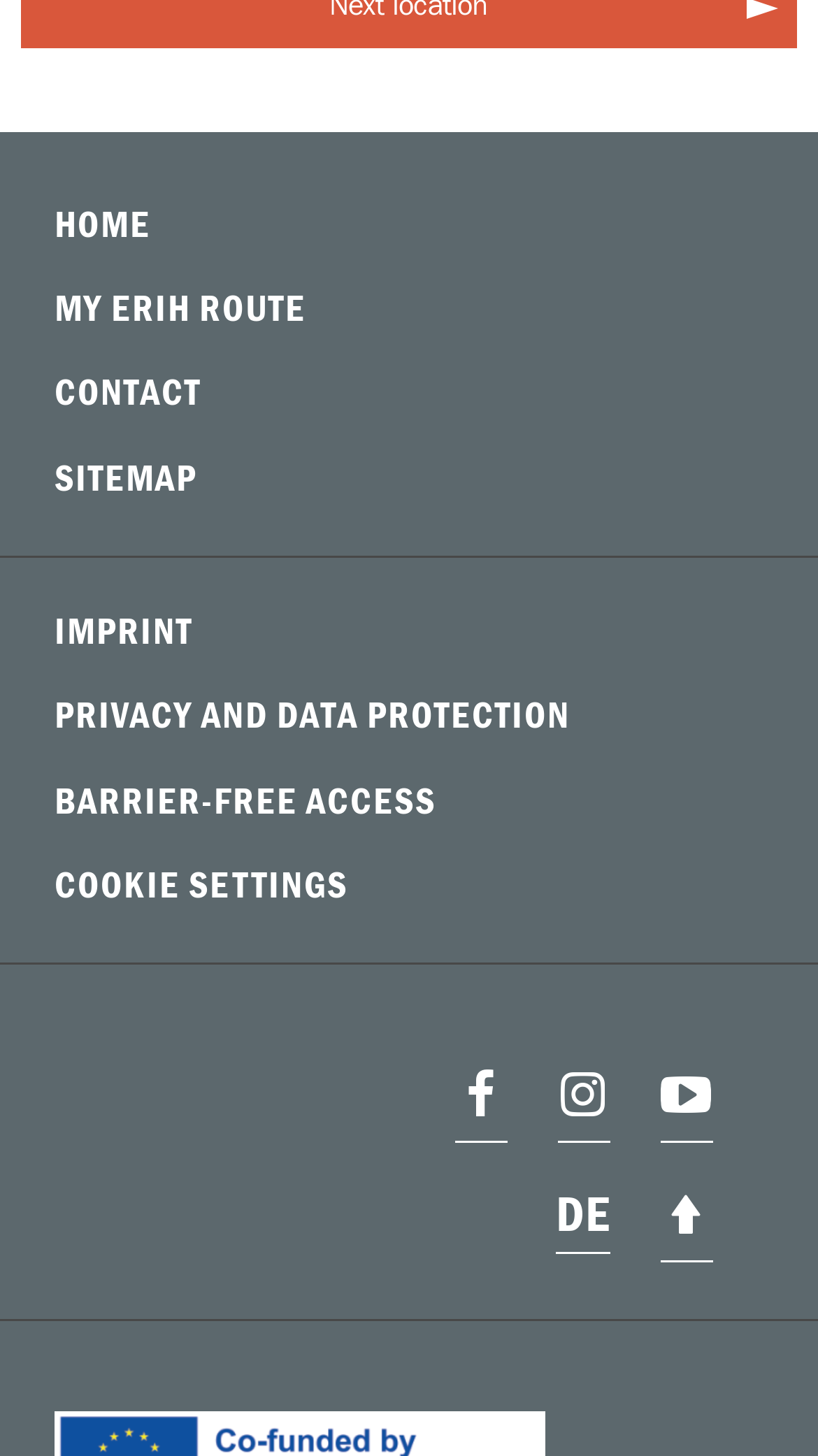What is the purpose of the link at the bottom-right corner?
Using the visual information from the image, give a one-word or short-phrase answer.

scroll page to top